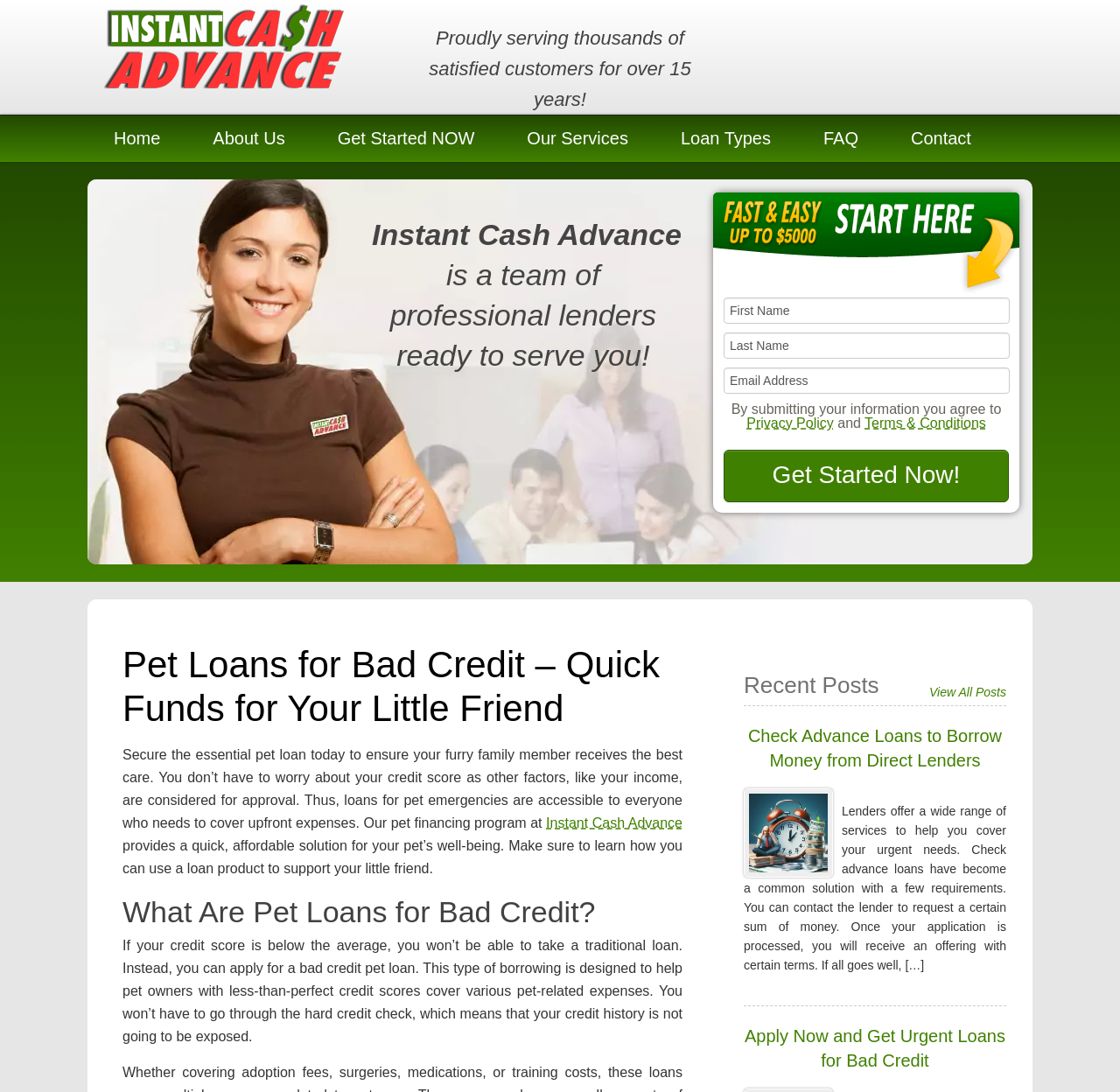Answer the question briefly using a single word or phrase: 
What is the benefit of using this loan service?

Quick and affordable solution